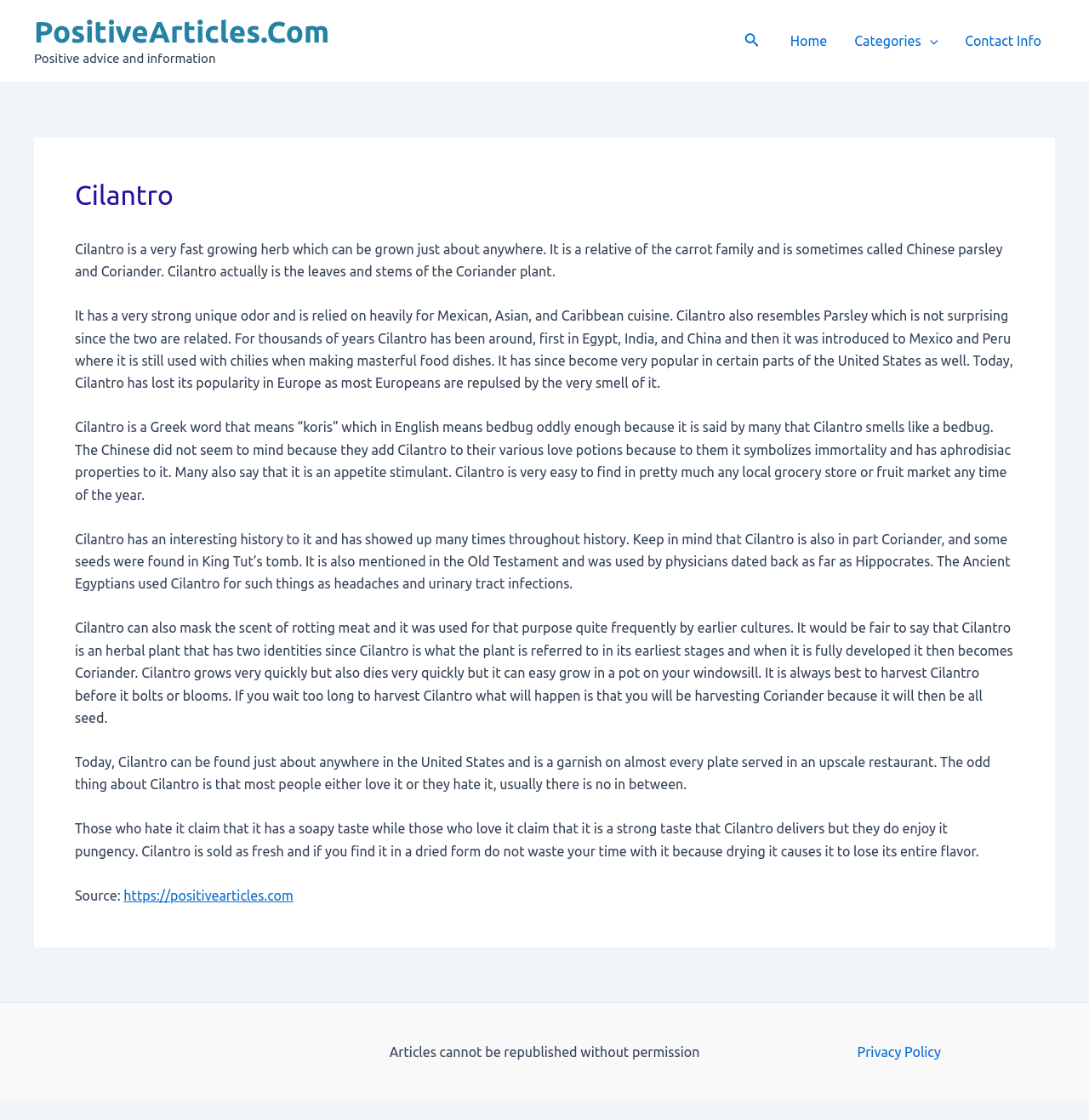What is the name of the website?
Look at the image and provide a detailed response to the question.

I found the name of the website by looking at the top-left corner of the webpage, where it says 'Positive advice and information' next to a link that says 'PositiveArticles.Com'.